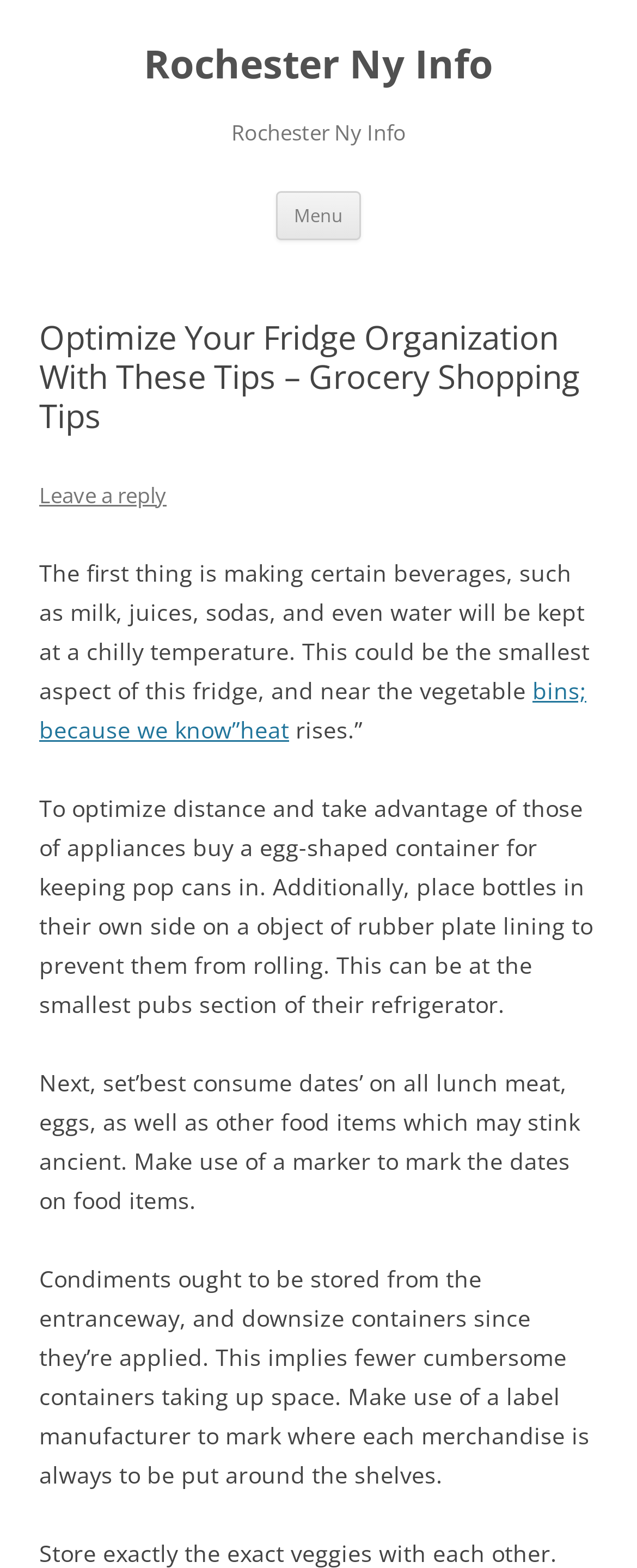Given the description of a UI element: "Menu", identify the bounding box coordinates of the matching element in the webpage screenshot.

[0.433, 0.122, 0.567, 0.153]